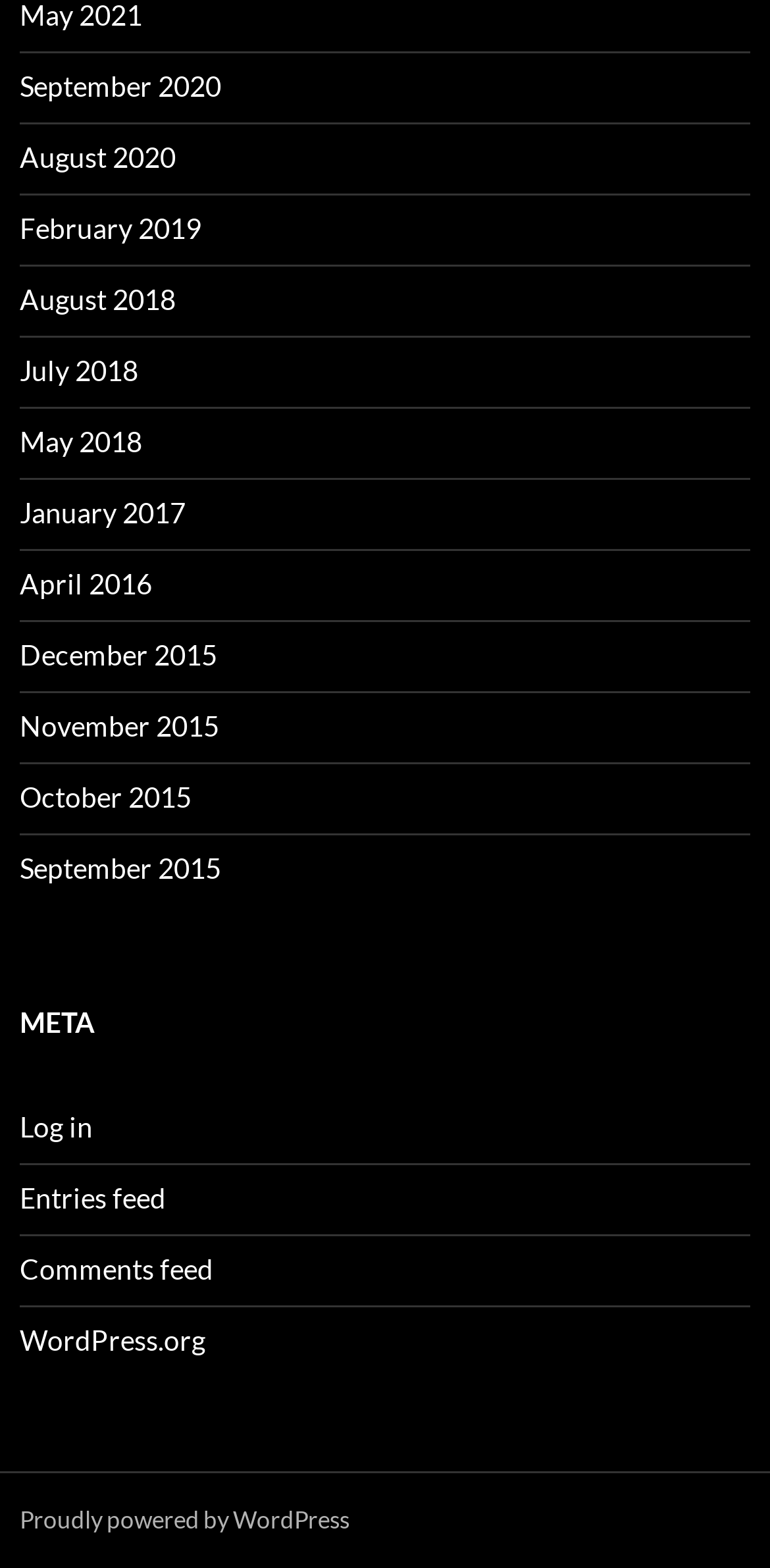Locate the bounding box coordinates of the element I should click to achieve the following instruction: "View September 2020 archives".

[0.026, 0.045, 0.287, 0.066]